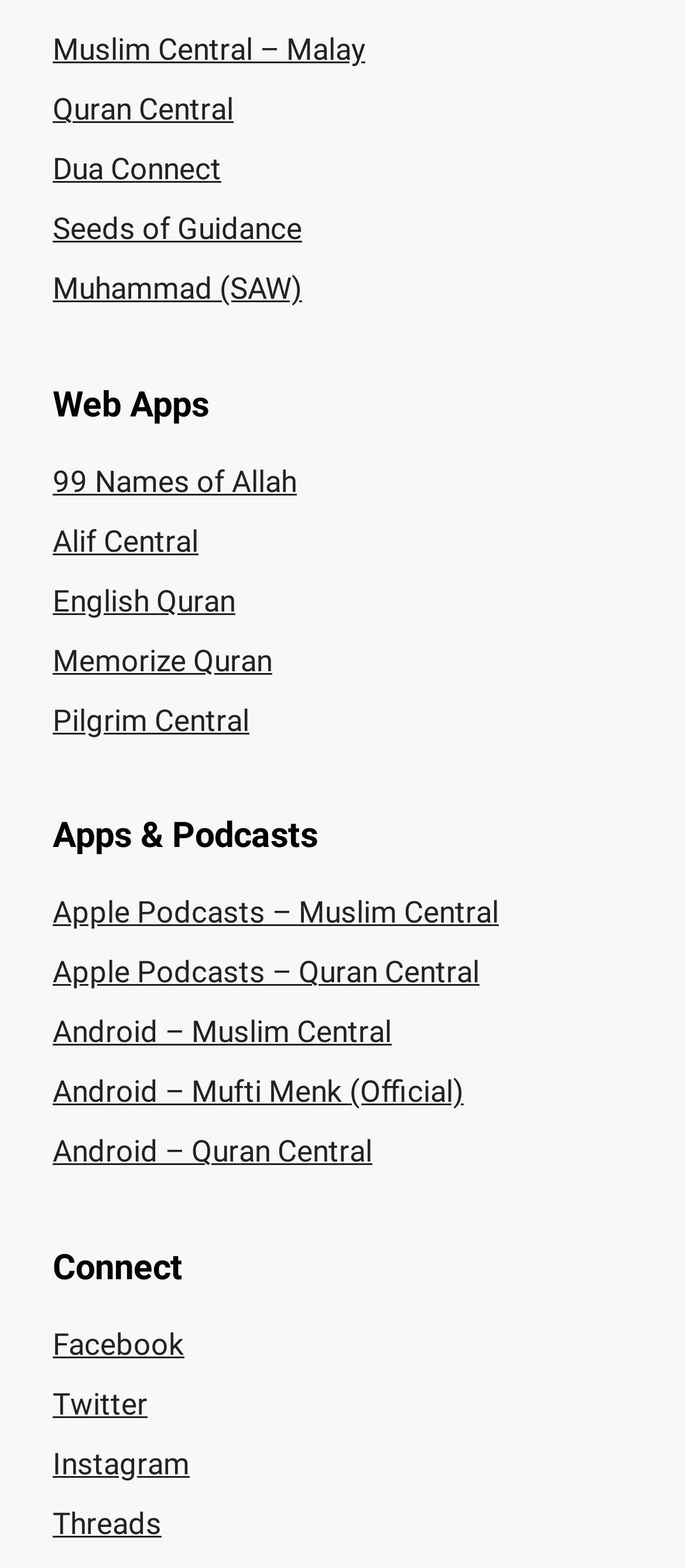Find and provide the bounding box coordinates for the UI element described here: "Android – Quran Central". The coordinates should be given as four float numbers between 0 and 1: [left, top, right, bottom].

[0.077, 0.723, 0.544, 0.746]